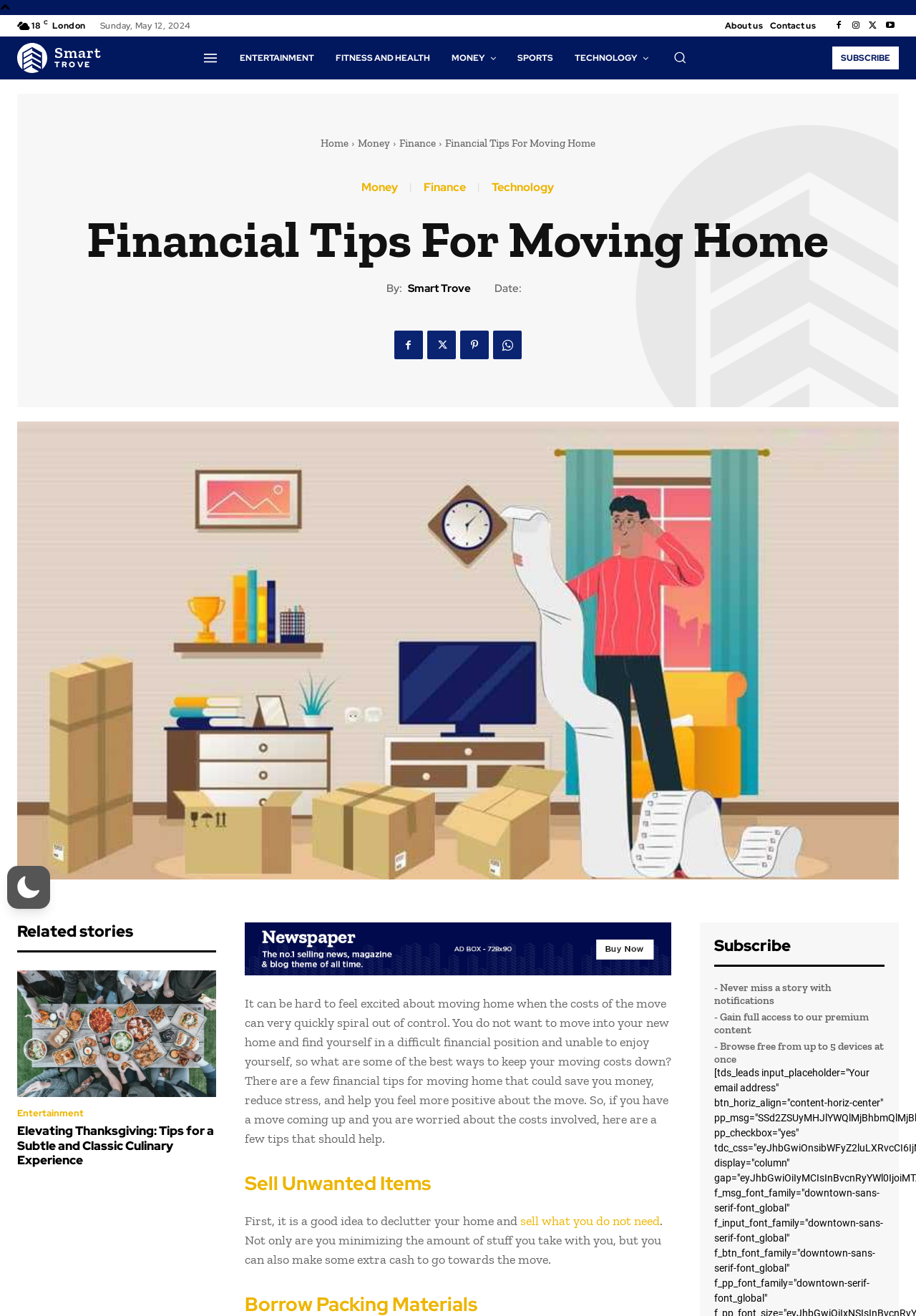Give an extensive and precise description of the webpage.

This webpage is about financial tips for moving home, with a focus on reducing costs and stress. At the top, there is a navigation bar with links to various categories such as "ENTERTAINMENT", "FITNESS AND HEALTH", "MONEY", and "TECHNOLOGY". Below this, there is a search button and a link to subscribe to the website.

The main content of the page is an article that provides tips on how to keep moving costs down. The article is divided into sections, with headings such as "Financial Tips For Moving Home" and "Sell Unwanted Items". The text explains that decluttering and selling unwanted items can help minimize the amount of stuff to move and generate extra cash for the move.

On the right-hand side of the page, there is a section with links to related stories, including "Elevating Thanksgiving: Tips for a Subtle and Classic Culinary Experience" and "AWT66K: Changing Mechanical Key-boards with Innovation and Personalization". There is also an image with a caption "spot_img".

At the bottom of the page, there is a section with information about subscribing to the website, including the benefits of receiving notifications, accessing premium content, and browsing from multiple devices.

Throughout the page, there are various icons and images, including social media links and a logo for the website "Smart Trove". The overall layout is organized, with clear headings and concise text.